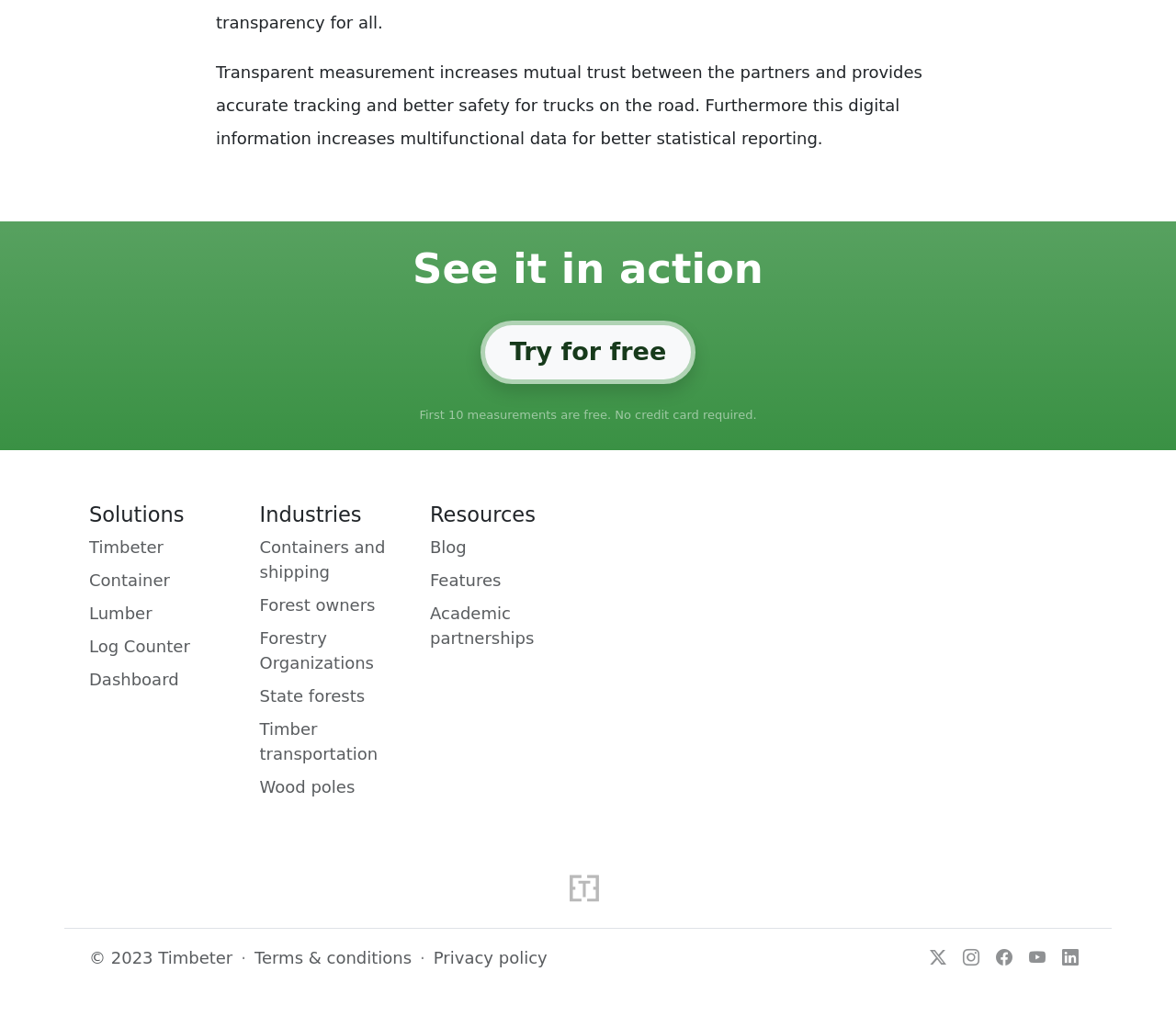Extract the bounding box coordinates of the UI element described: "Timbeter". Provide the coordinates in the format [left, top, right, bottom] with values ranging from 0 to 1.

[0.076, 0.52, 0.2, 0.544]